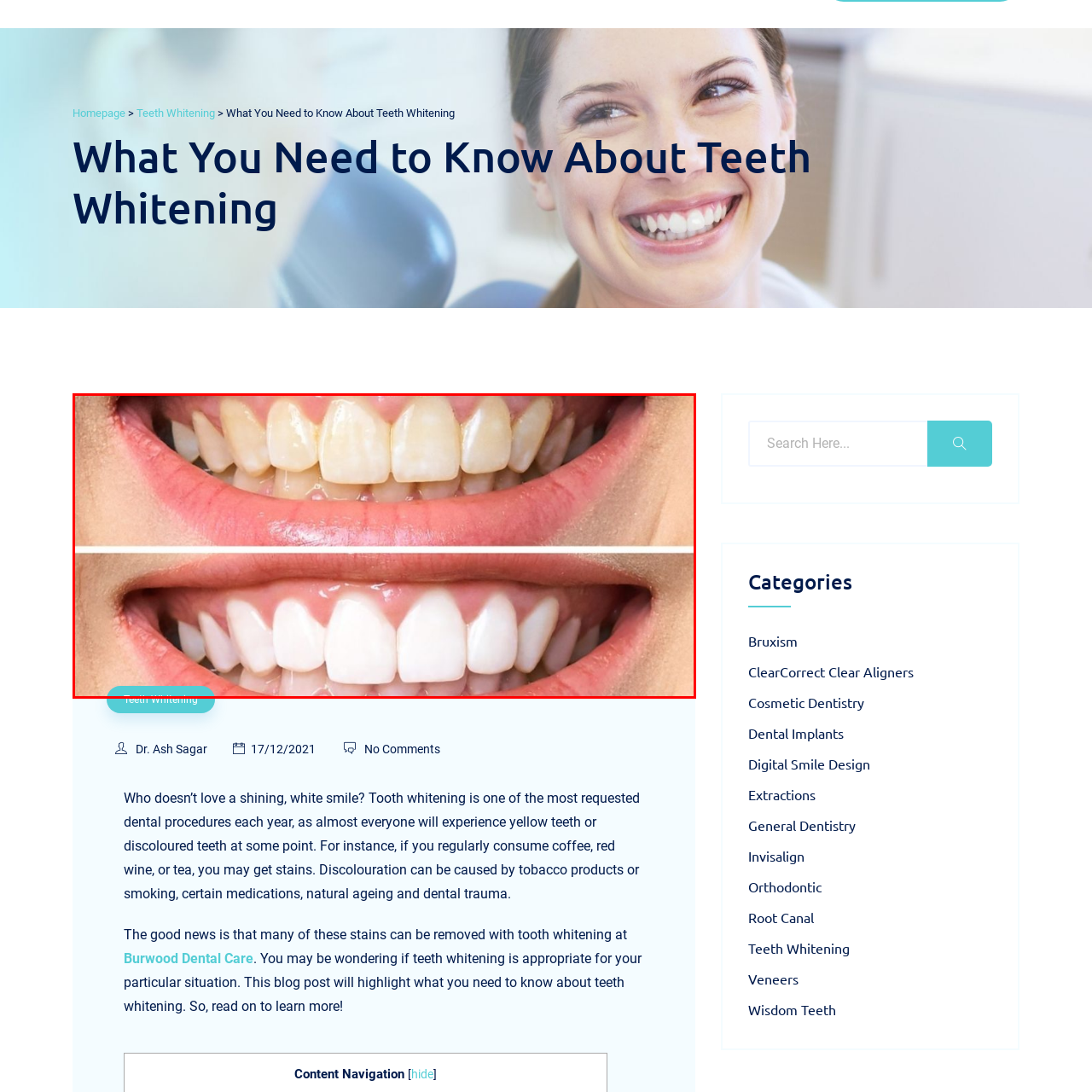What is the purpose of the before-and-after display?  
Pay attention to the image within the red frame and give a detailed answer based on your observations from the image.

The purpose of the before-and-after display is to emphasize the dramatic improvement in dental aesthetics that can be achieved through tooth whitening procedures, which can significantly enhance a person's smile and self-confidence, as mentioned in the article titled 'What You Need to Know About Teeth Whitening'.